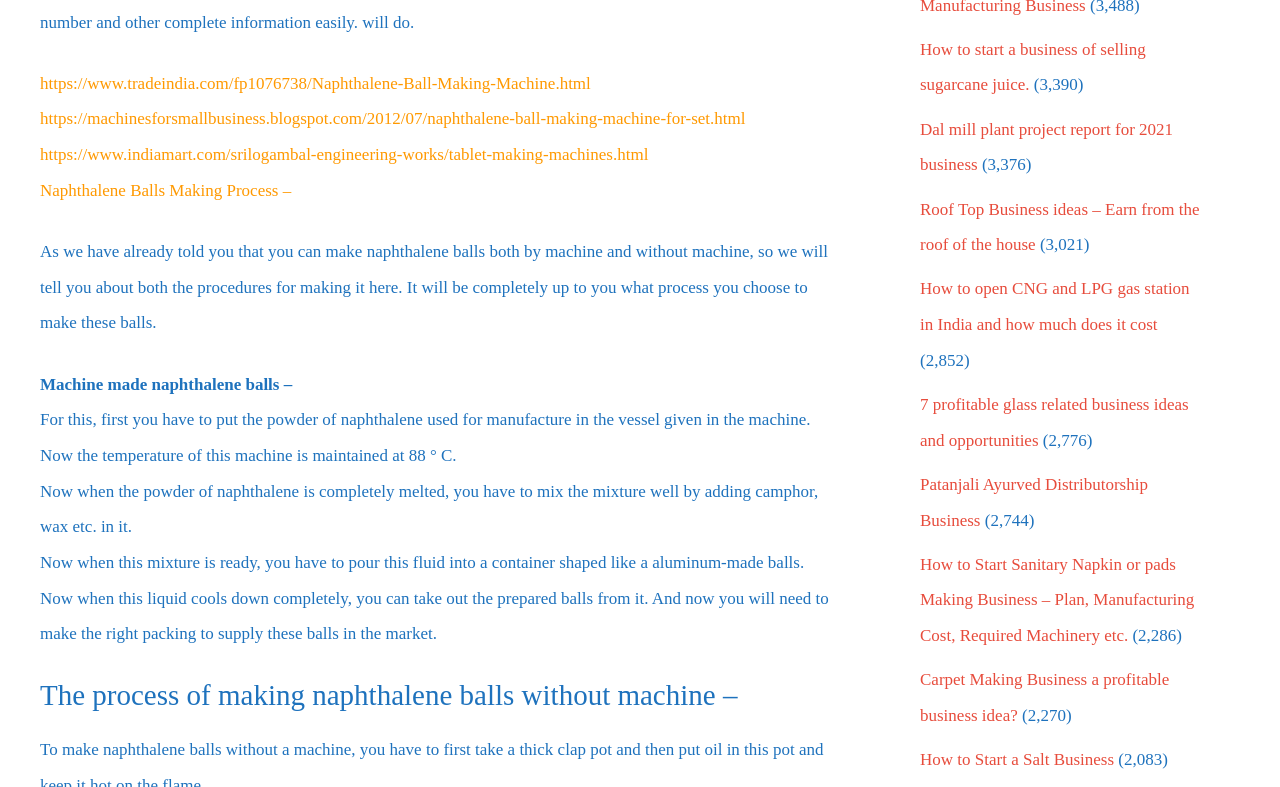What are some other business ideas mentioned on the webpage?
Please utilize the information in the image to give a detailed response to the question.

The webpage provides links to other business ideas, including Roof Top Business, CNG and LPG gas station, glass related business, and several others. These links are likely to provide more information on how to start and run these businesses.